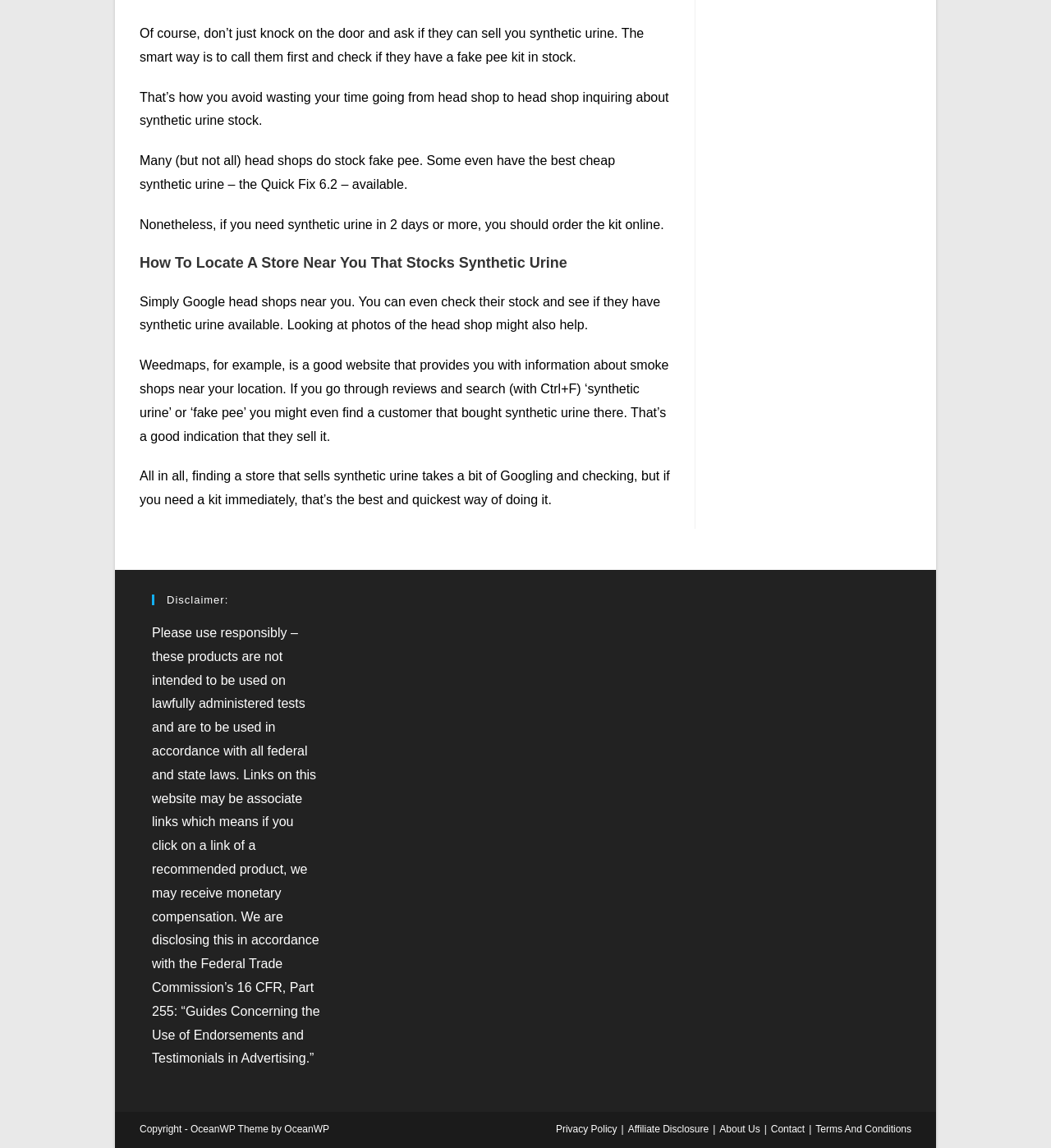What is recommended to do before visiting a head shop?
Please give a detailed and thorough answer to the question, covering all relevant points.

According to the webpage, it is recommended to call a head shop before visiting to check if they have synthetic urine in stock, in order to avoid wasting time.